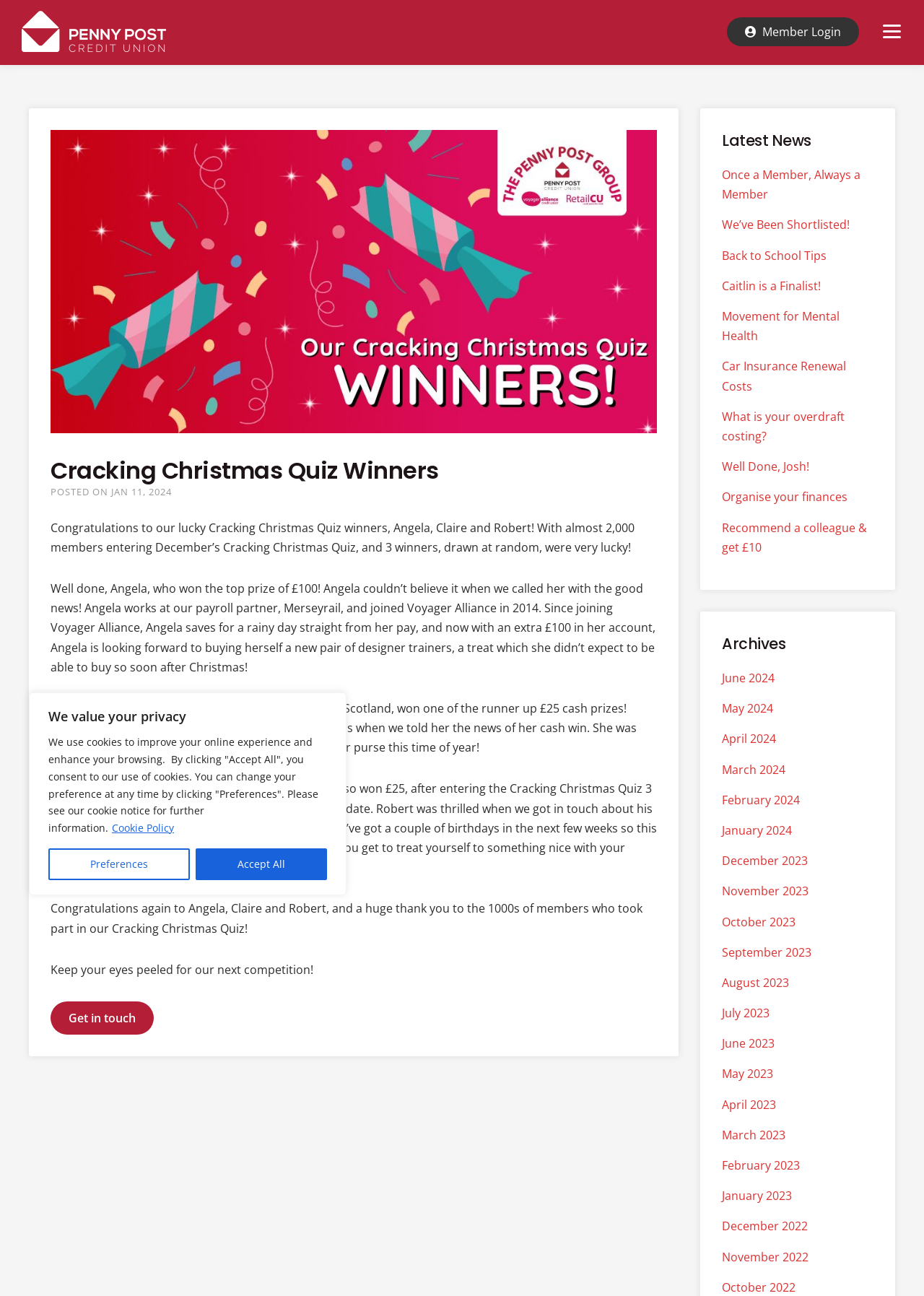Determine the bounding box coordinates of the region I should click to achieve the following instruction: "Click the 'Get in touch' link". Ensure the bounding box coordinates are four float numbers between 0 and 1, i.e., [left, top, right, bottom].

[0.055, 0.773, 0.166, 0.798]